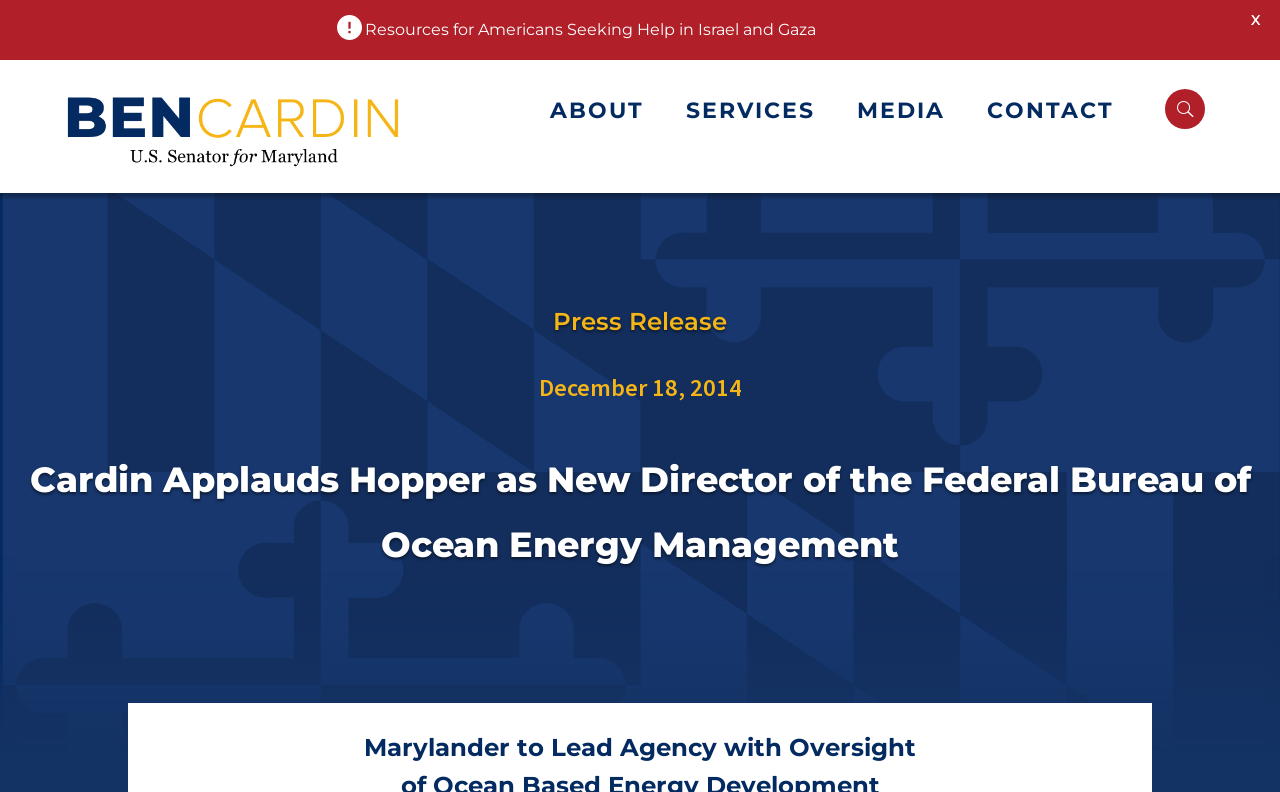What are the main sections of the website?
Offer a detailed and full explanation in response to the question.

The answer can be found in the link elements with the text 'ABOUT', 'SERVICES', 'MEDIA', and 'CONTACT' which are located at the top of the webpage.